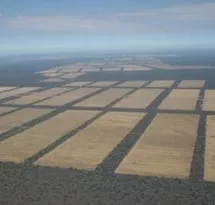Offer a detailed narrative of the scene depicted in the image.

This image captures a vast landscape dominated by expansive soy fields, showcasing a grid-like pattern of land use in South America. The cleared areas, primarily brown due to extensive agricultural activity, contrast sharply with the surrounding patches of forest. This visual representation highlights the rising demand for soy and its significant negative impacts on both local communities and the environment. The issue has drawn attention from organizations advocating for sustainable alternatives, as they emphasize the social and environmental responsibilities of those involved in the soy industry. As agricultural practices continue to evolve, the need for fair and sustainable solutions becomes increasingly urgent.